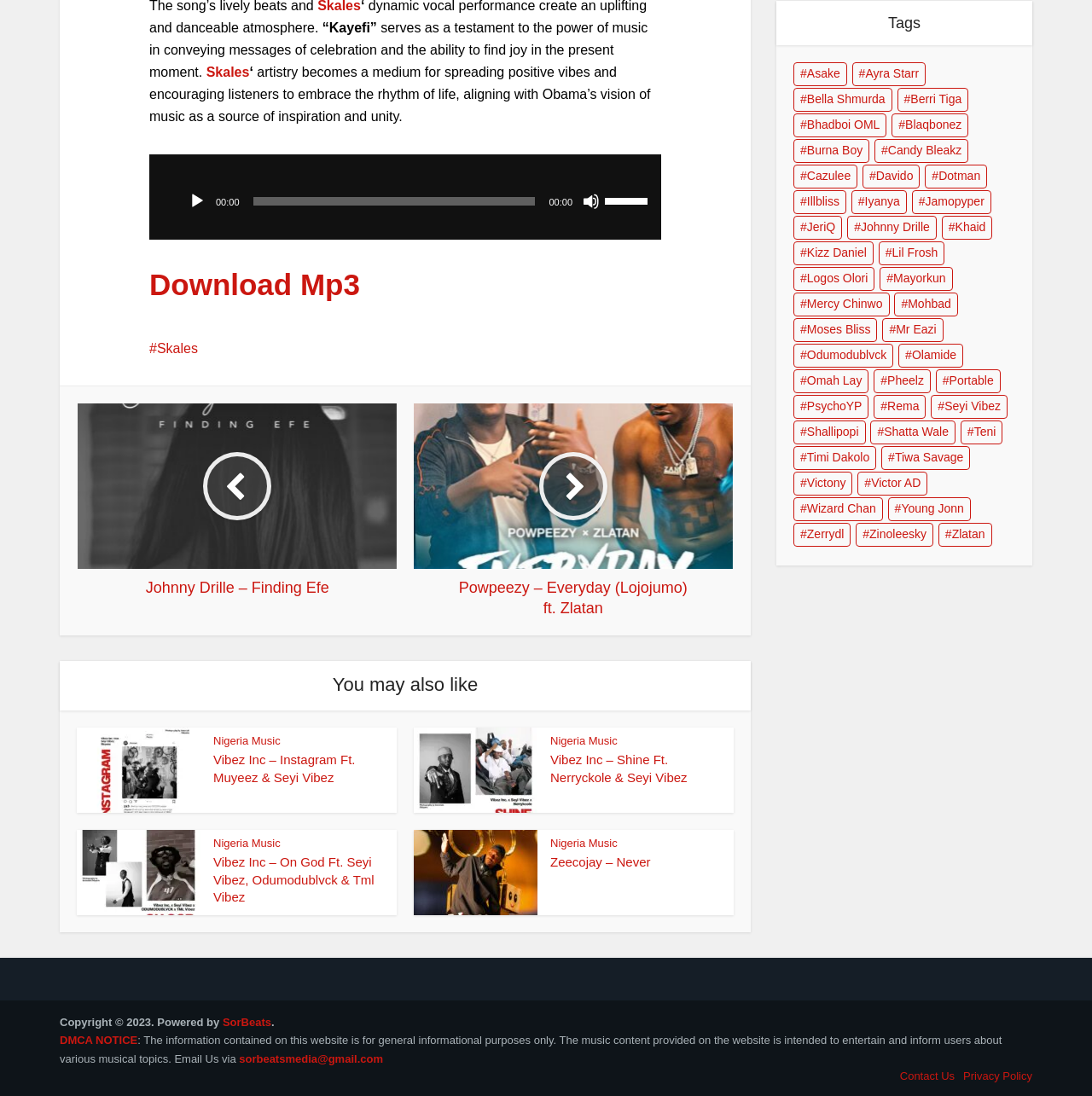Determine the bounding box coordinates of the clickable element to complete this instruction: "Visit Johnny Drille Finding Efe". Provide the coordinates in the format of four float numbers between 0 and 1, [left, top, right, bottom].

[0.071, 0.368, 0.363, 0.546]